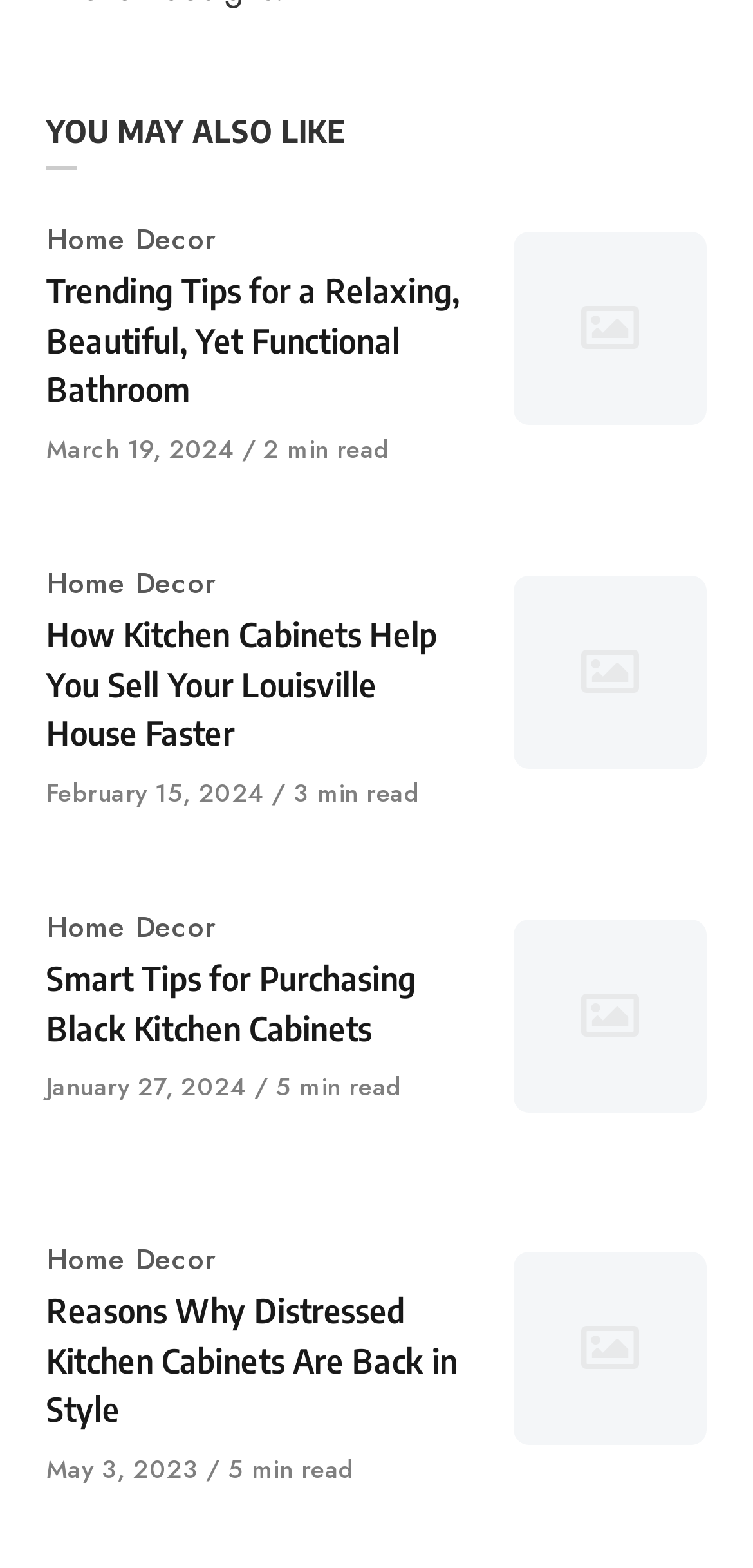Please predict the bounding box coordinates of the element's region where a click is necessary to complete the following instruction: "Read 'Reasons Why Distressed Kitchen Cabinets Are Back in Style'". The coordinates should be represented by four float numbers between 0 and 1, i.e., [left, top, right, bottom].

[0.062, 0.821, 0.938, 0.915]